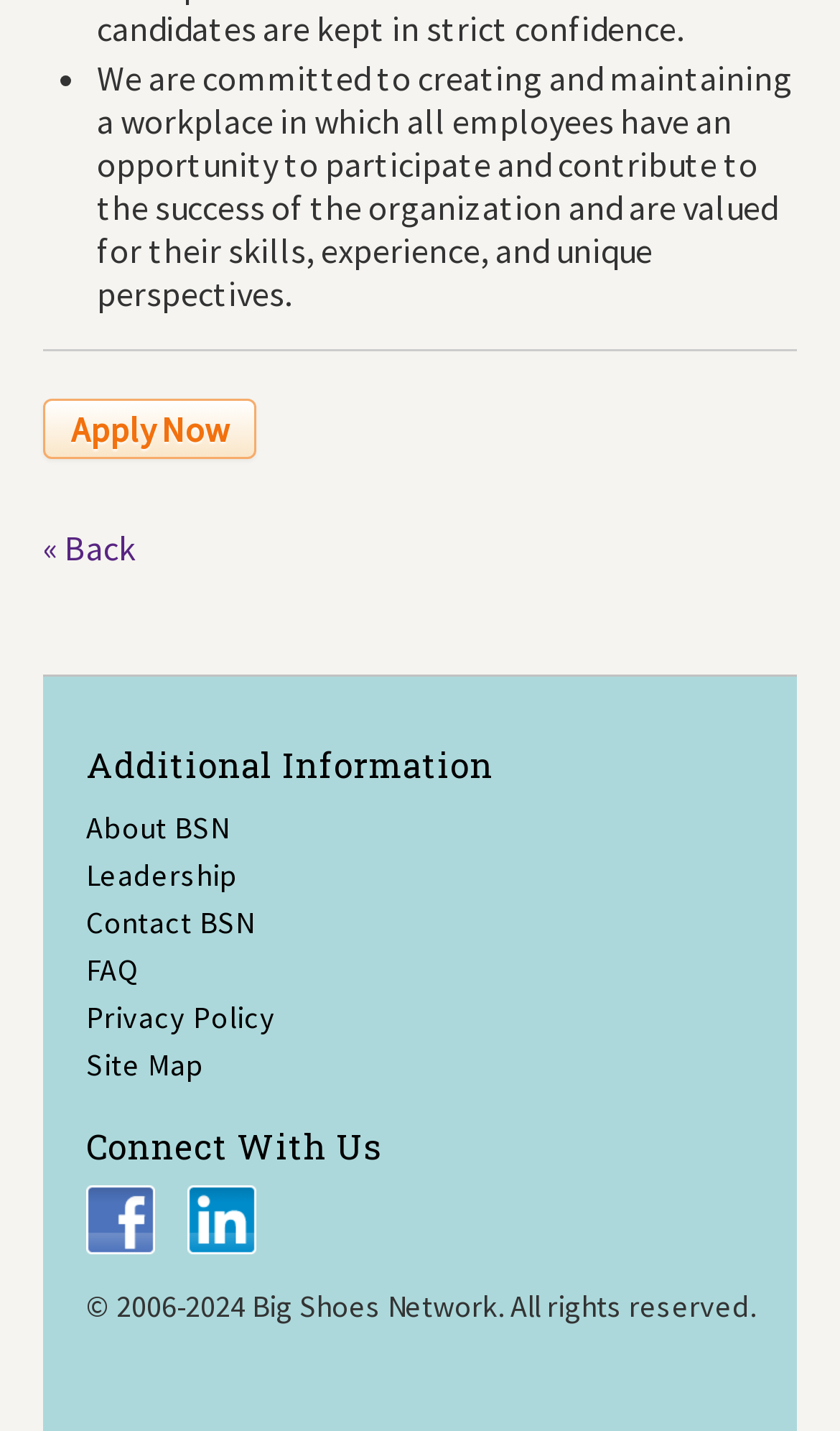Find the bounding box coordinates for the HTML element described in this sentence: "Site Map". Provide the coordinates as four float numbers between 0 and 1, in the format [left, top, right, bottom].

[0.103, 0.731, 0.243, 0.758]